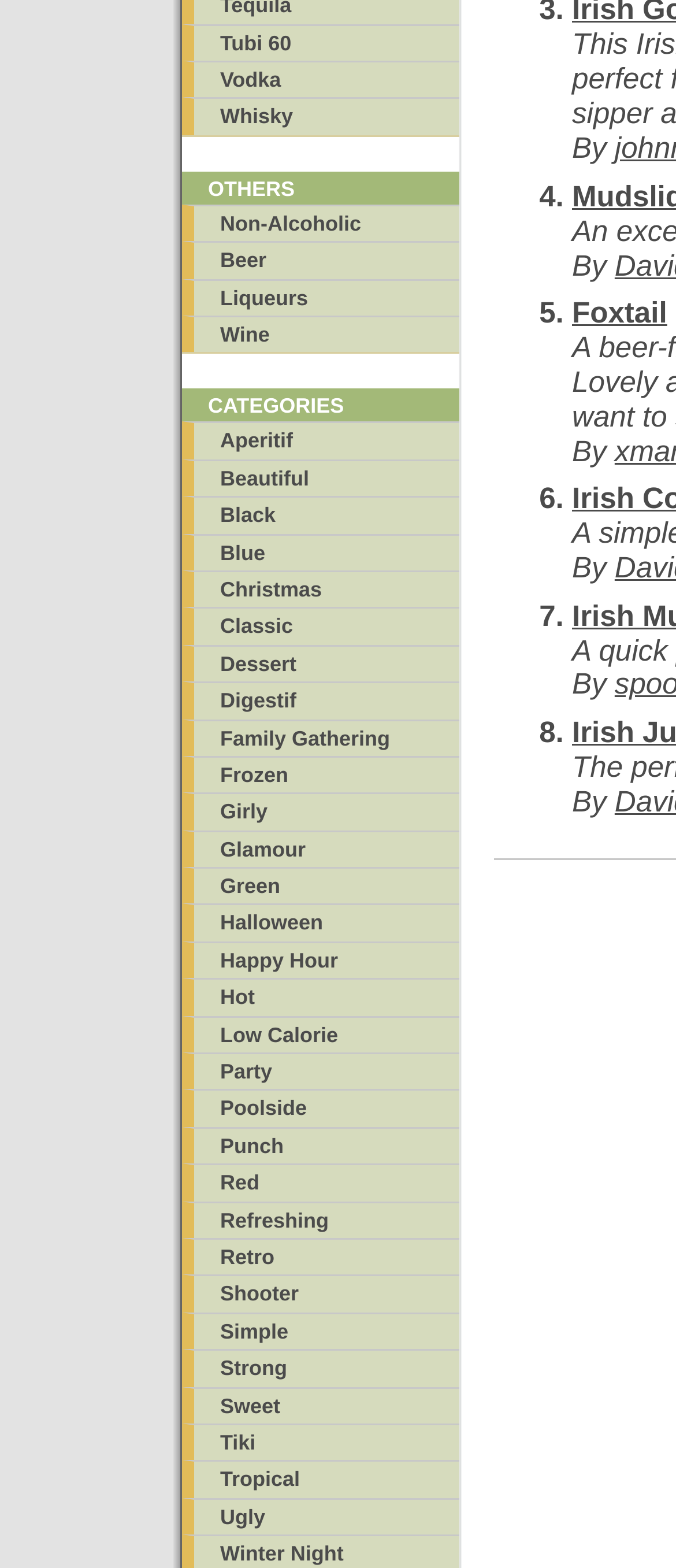Give a one-word or short-phrase answer to the following question: 
What is the vertical position of the link 'Whisky' relative to the link 'Vodka'?

Below